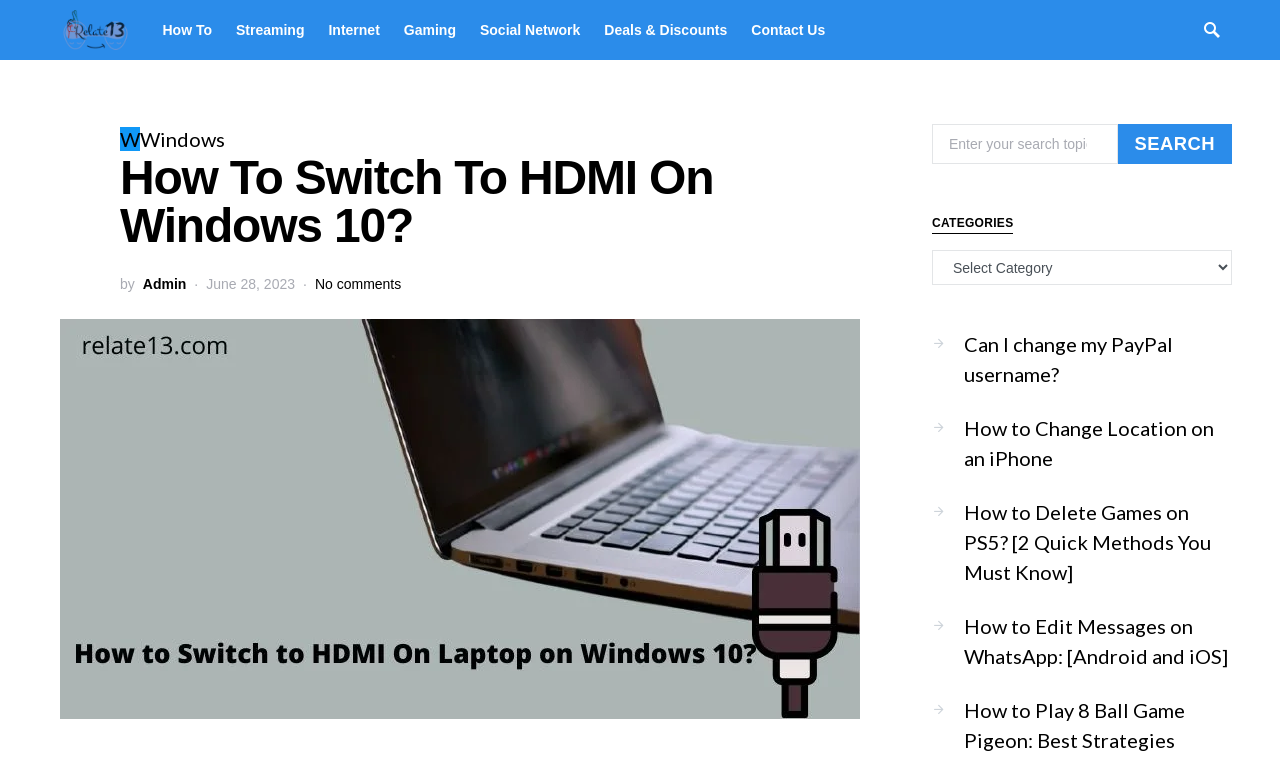What type of content is listed under 'CATEGORIES'?
Please provide a comprehensive answer based on the contents of the image.

I determined the type of content listed under 'CATEGORIES' by looking at the links with icons and descriptive text, such as 'Can I change my PayPal username?' and 'How to Change Location on an iPhone', which suggests that they are links to related articles or topics.